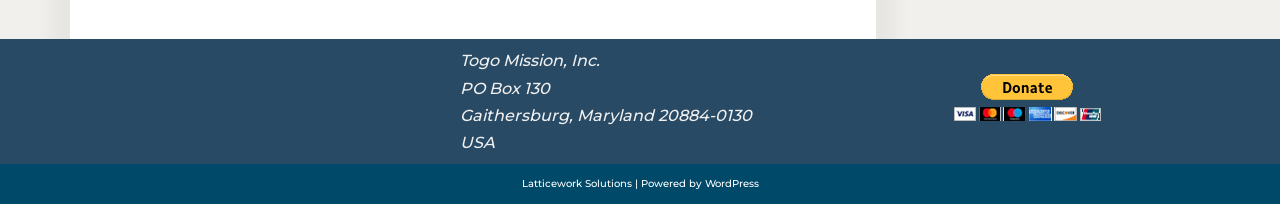What is the organization's name?
Ensure your answer is thorough and detailed.

The organization's name can be found in the top section of the webpage, where it is written in a static text element as 'Togo Mission, Inc.'.